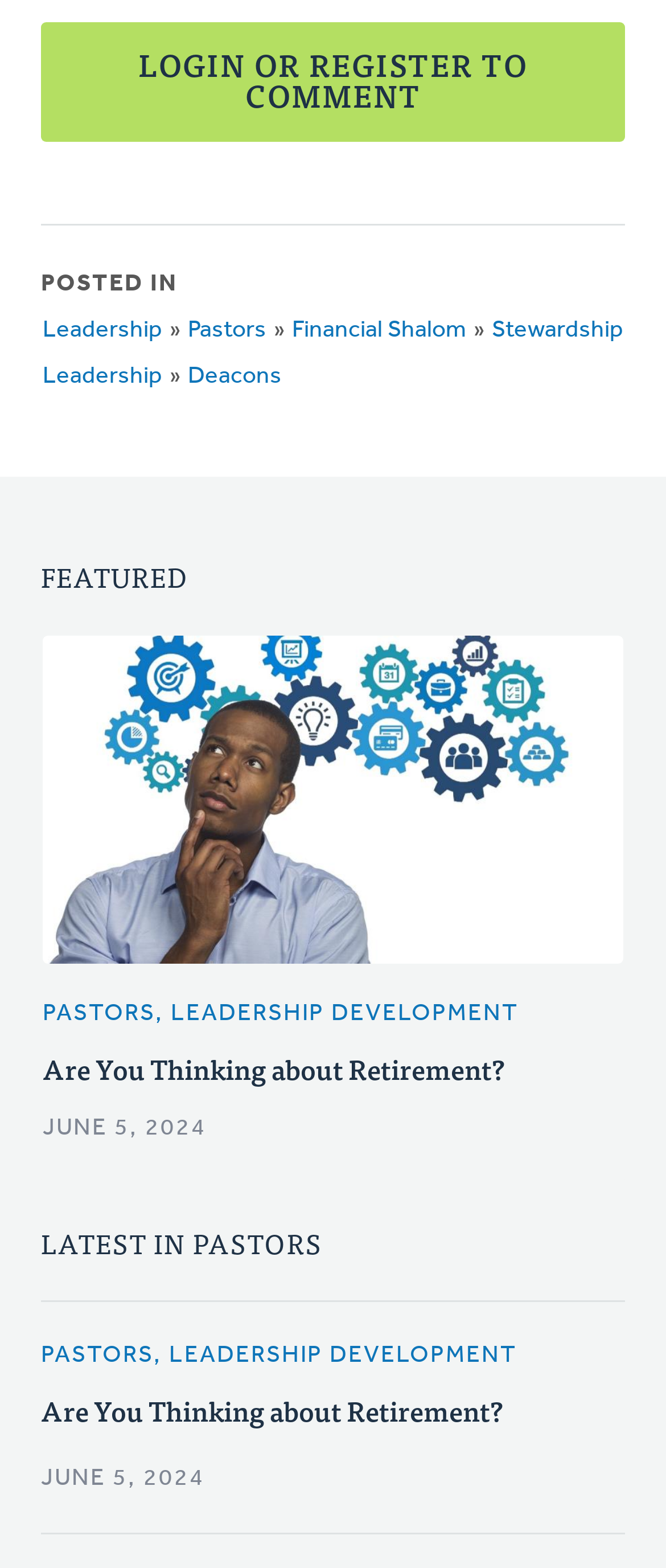What is the date of the article 'Are You Thinking about Retirement?'?
Please respond to the question with a detailed and well-explained answer.

The date of the article 'Are You Thinking about Retirement?' is 'JUNE 5, 2024' as indicated by the static text 'JUNE 5, 2024' below the article title.